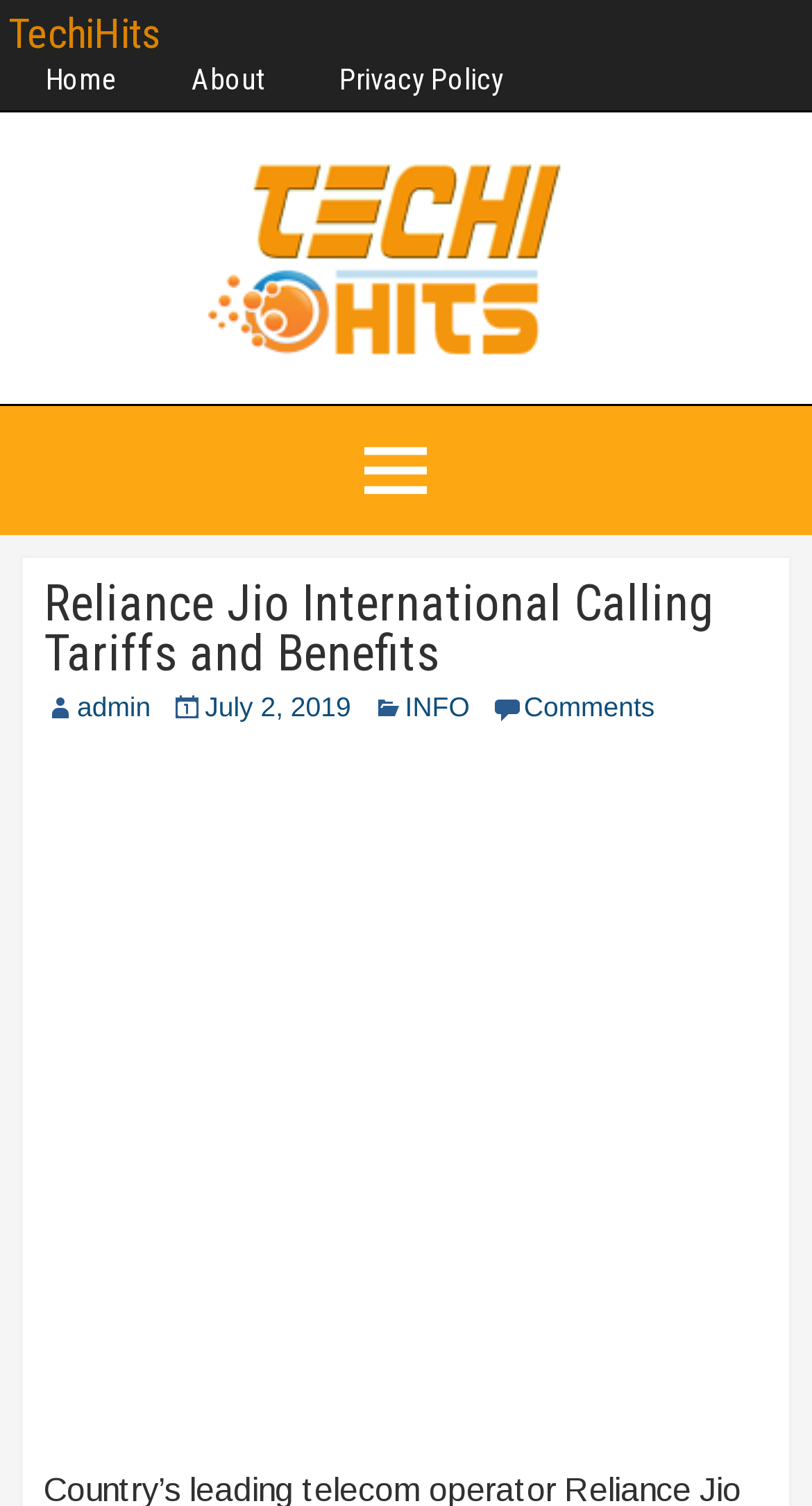Provide a comprehensive description of the webpage.

The webpage is about Reliance Jio International Calling Tariffs and Benefits. At the top left, there is a heading "TechiHits" with a link to the homepage. Next to it, there are three more links: "Home", "About", and "Privacy Policy". Below these links, there is a large image of "TechiHits" logo, taking up most of the top section of the page.

On the top right, there is a navigation menu button with an icon. When clicked, it reveals a header section with a heading "Reliance Jio International Calling Tariffs and Benefits" and a link to the same title. Below this header, there are five links: "admin", "July 2, 2019", "INFO", "Comments", and an insertion point for an advertisement iframe, which takes up the rest of the page.

The main content of the webpage is likely to be within the iframe, which is not described in the accessibility tree. However, the overall structure of the page suggests that it is a blog or article page, with a focus on providing information about Reliance Jio's international calling tariffs and benefits.